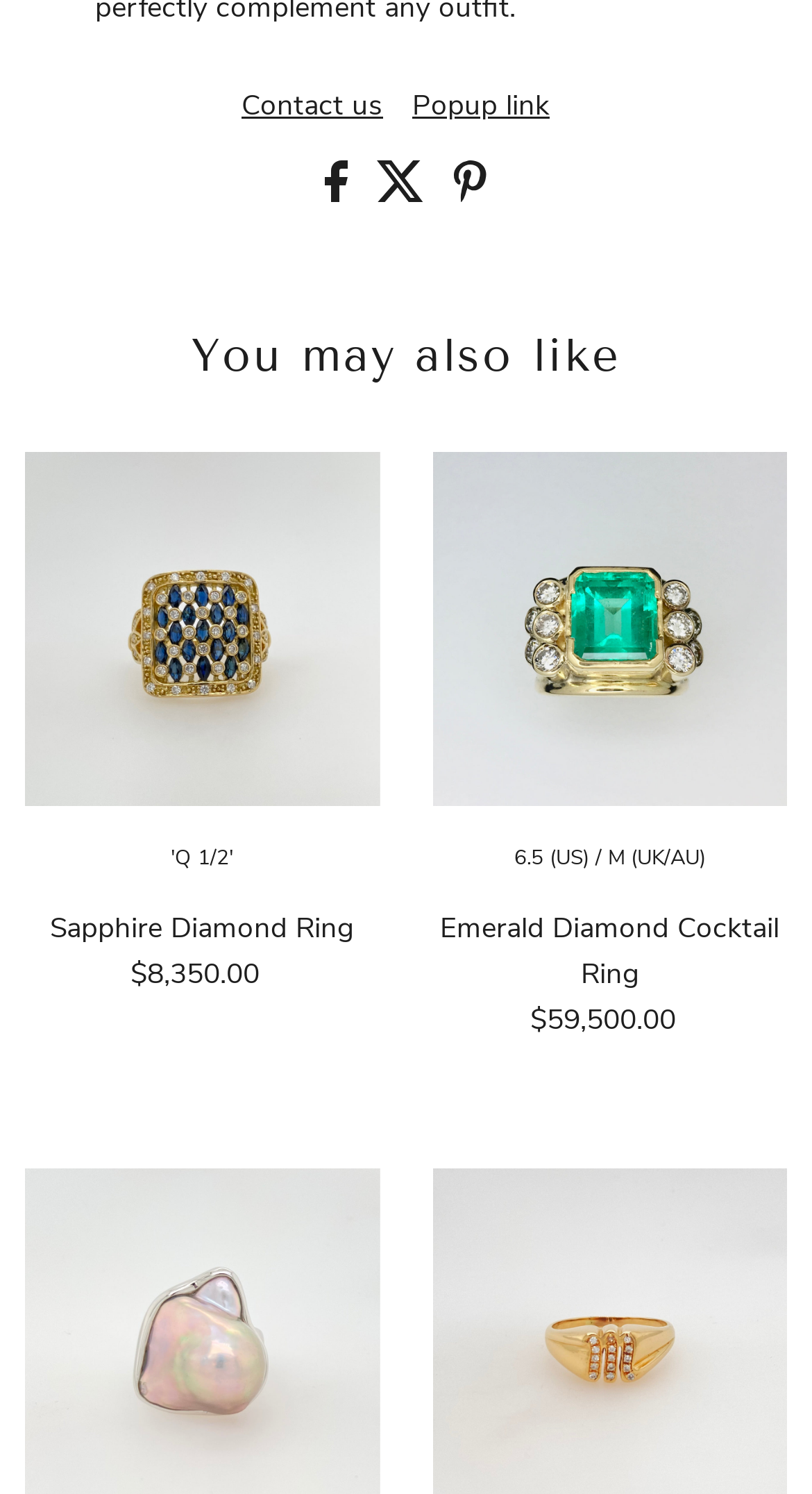How many product links are displayed on the page?
Based on the screenshot, answer the question with a single word or phrase.

4